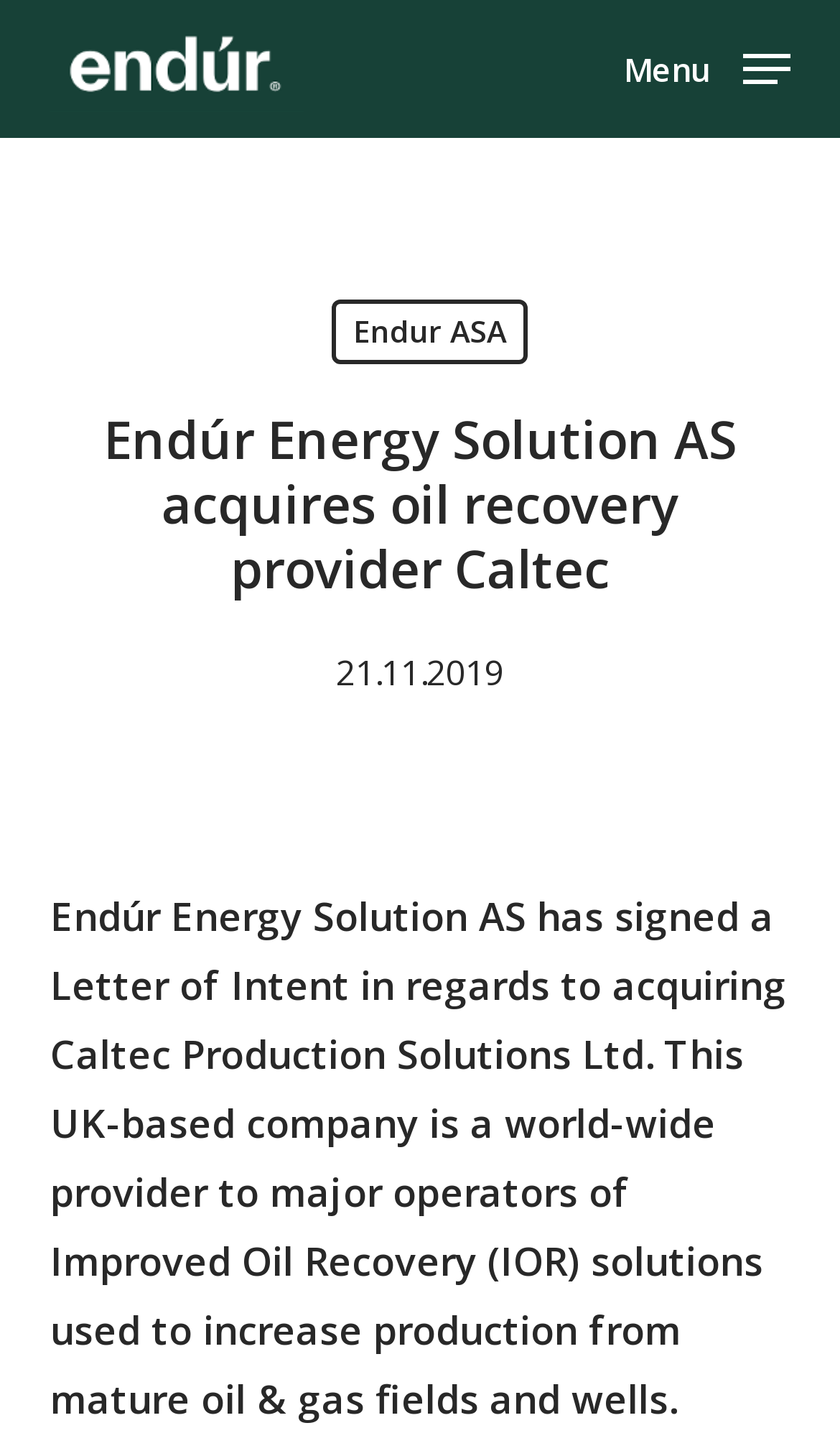What is the name of the company being acquired?
By examining the image, provide a one-word or phrase answer.

Caltec